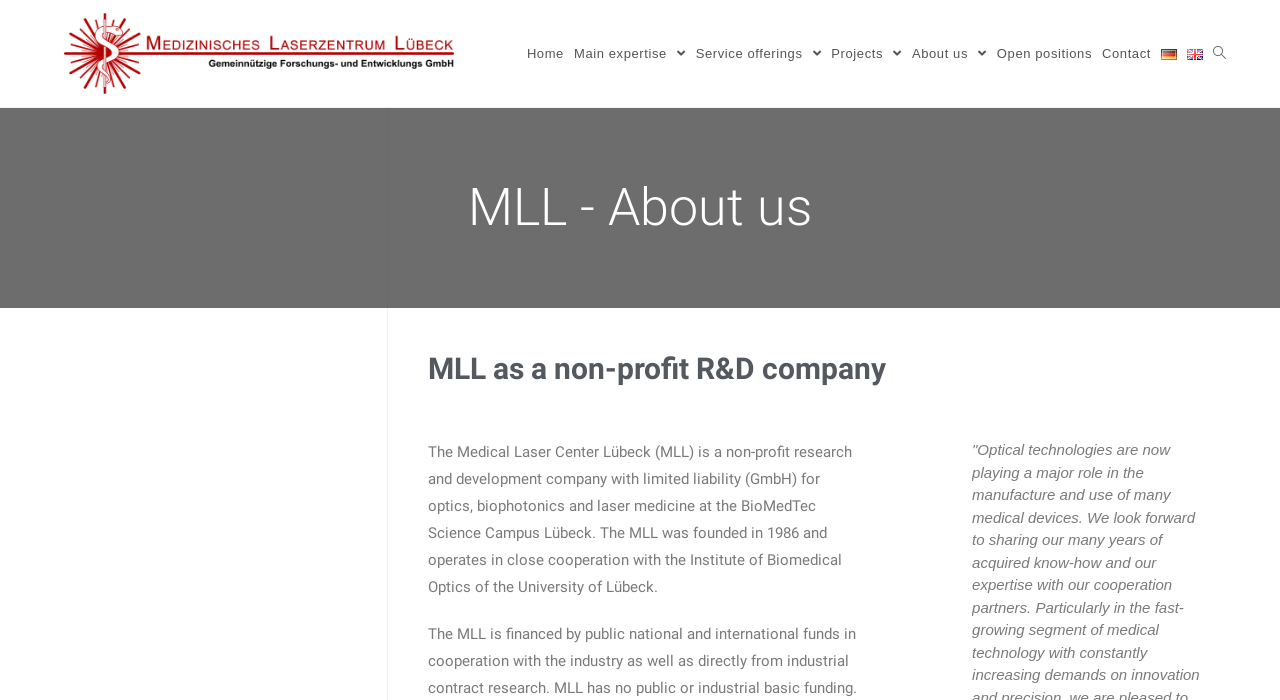Please identify the bounding box coordinates of the area that needs to be clicked to fulfill the following instruction: "Click the Home link."

[0.408, 0.0, 0.444, 0.153]